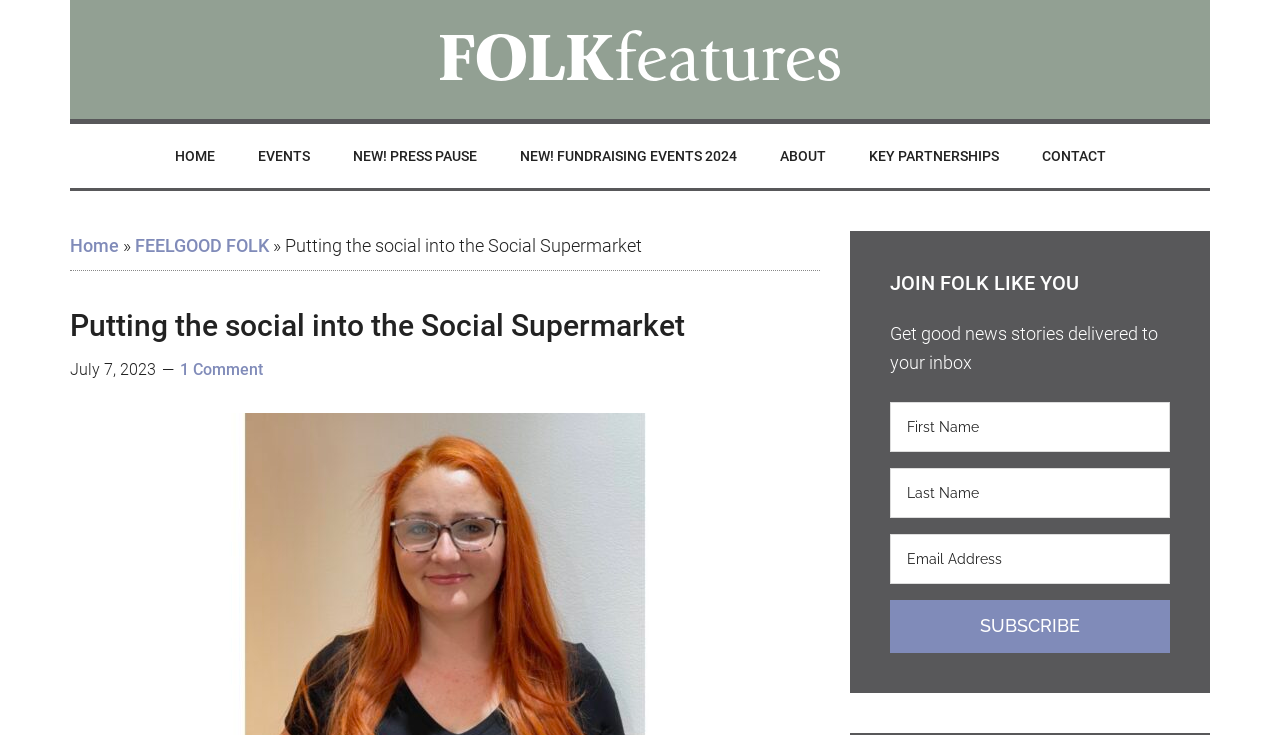Refer to the image and answer the question with as much detail as possible: What is the name of the website?

I found a link with the text 'Folk Features Homepage' near the top of the webpage. This suggests that the name of the website is 'Folk Features'.